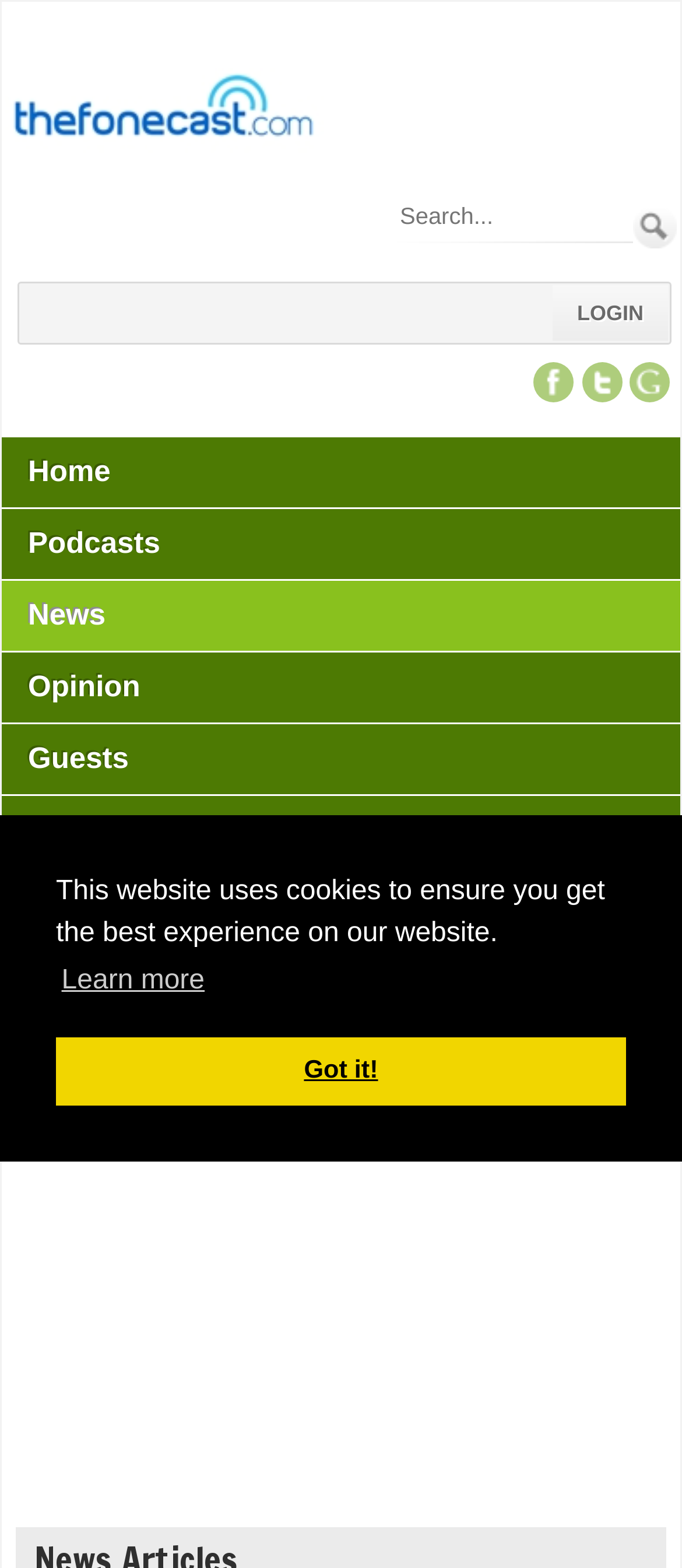Find the bounding box coordinates for the UI element whose description is: "About Us". The coordinates should be four float numbers between 0 and 1, in the format [left, top, right, bottom].

[0.003, 0.507, 0.869, 0.552]